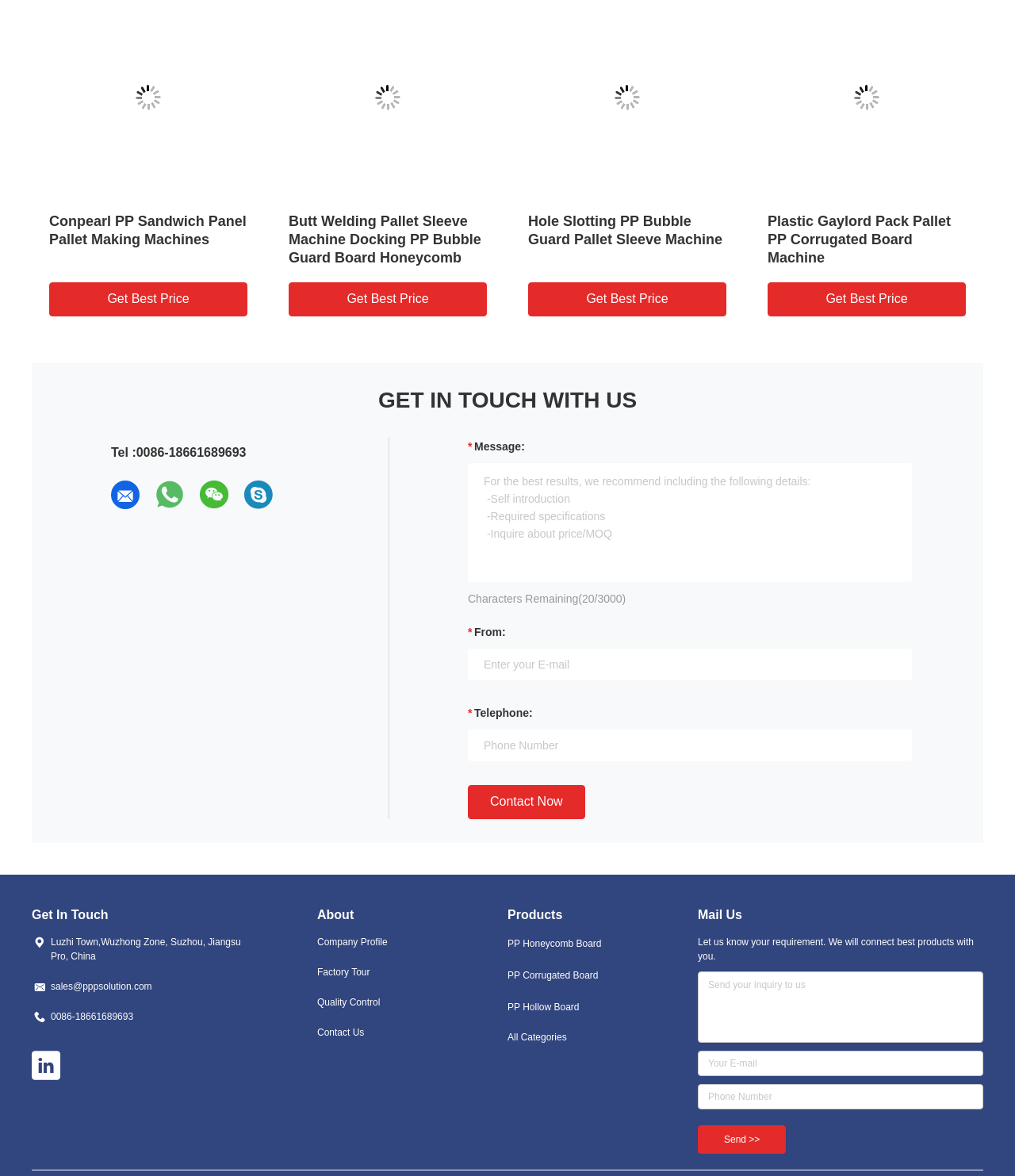Identify the bounding box coordinates for the element that needs to be clicked to fulfill this instruction: "Click the 'Contact Now' button". Provide the coordinates in the format of four float numbers between 0 and 1: [left, top, right, bottom].

[0.461, 0.667, 0.576, 0.696]